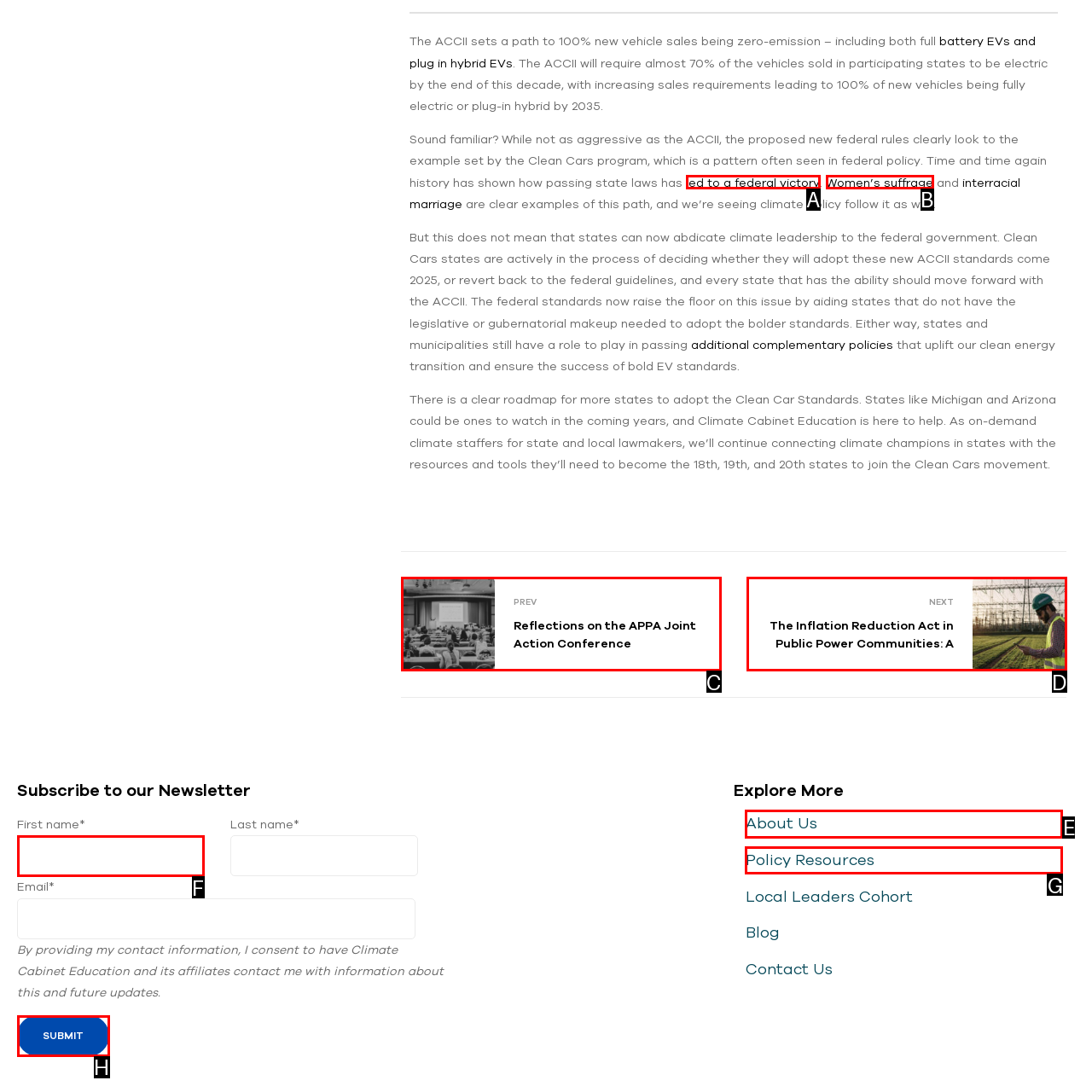Which UI element's letter should be clicked to achieve the task: email uk@minexforum.com
Provide the letter of the correct choice directly.

None